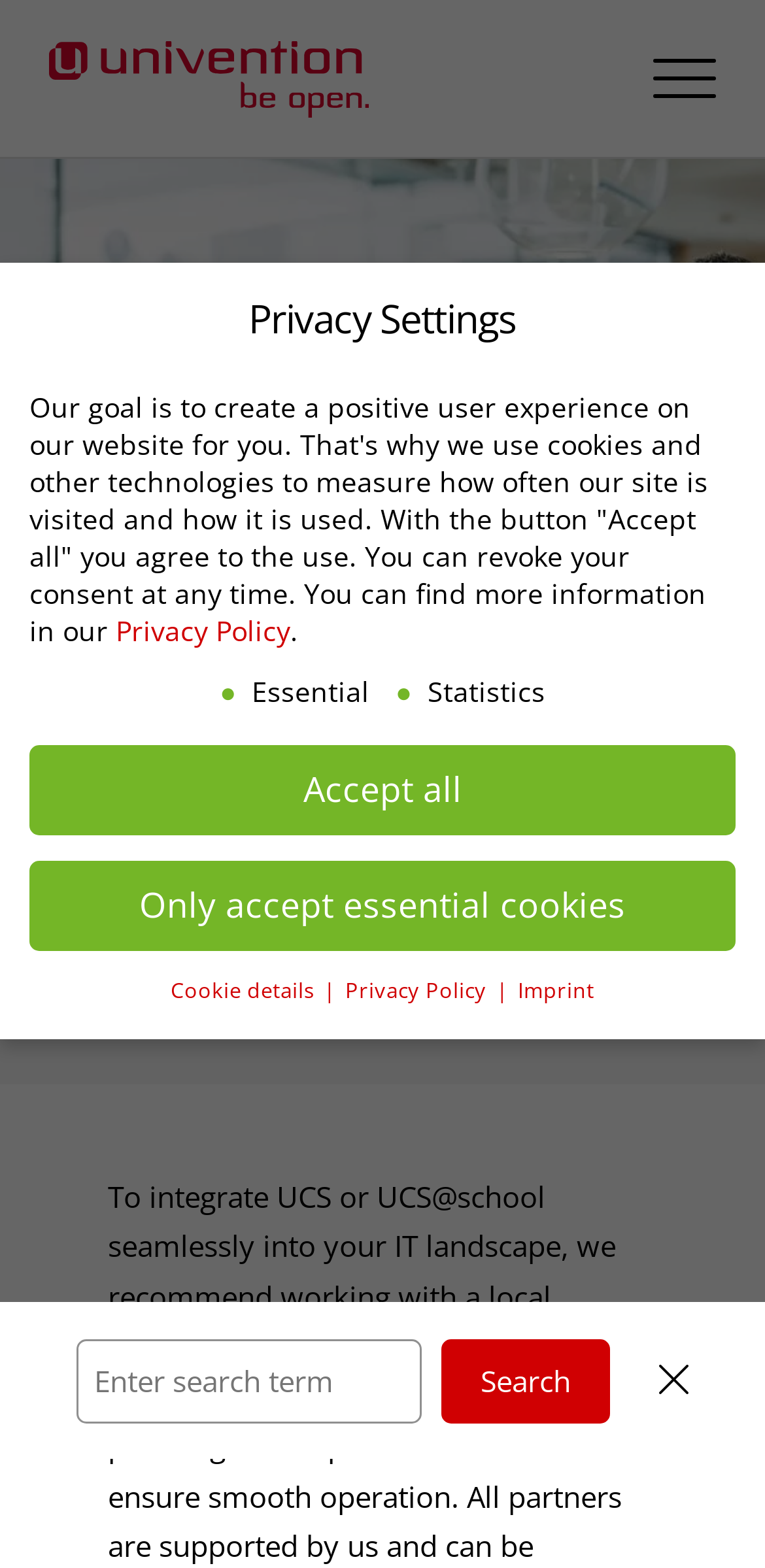Answer the following query with a single word or phrase:
How many partner search results are shown?

3